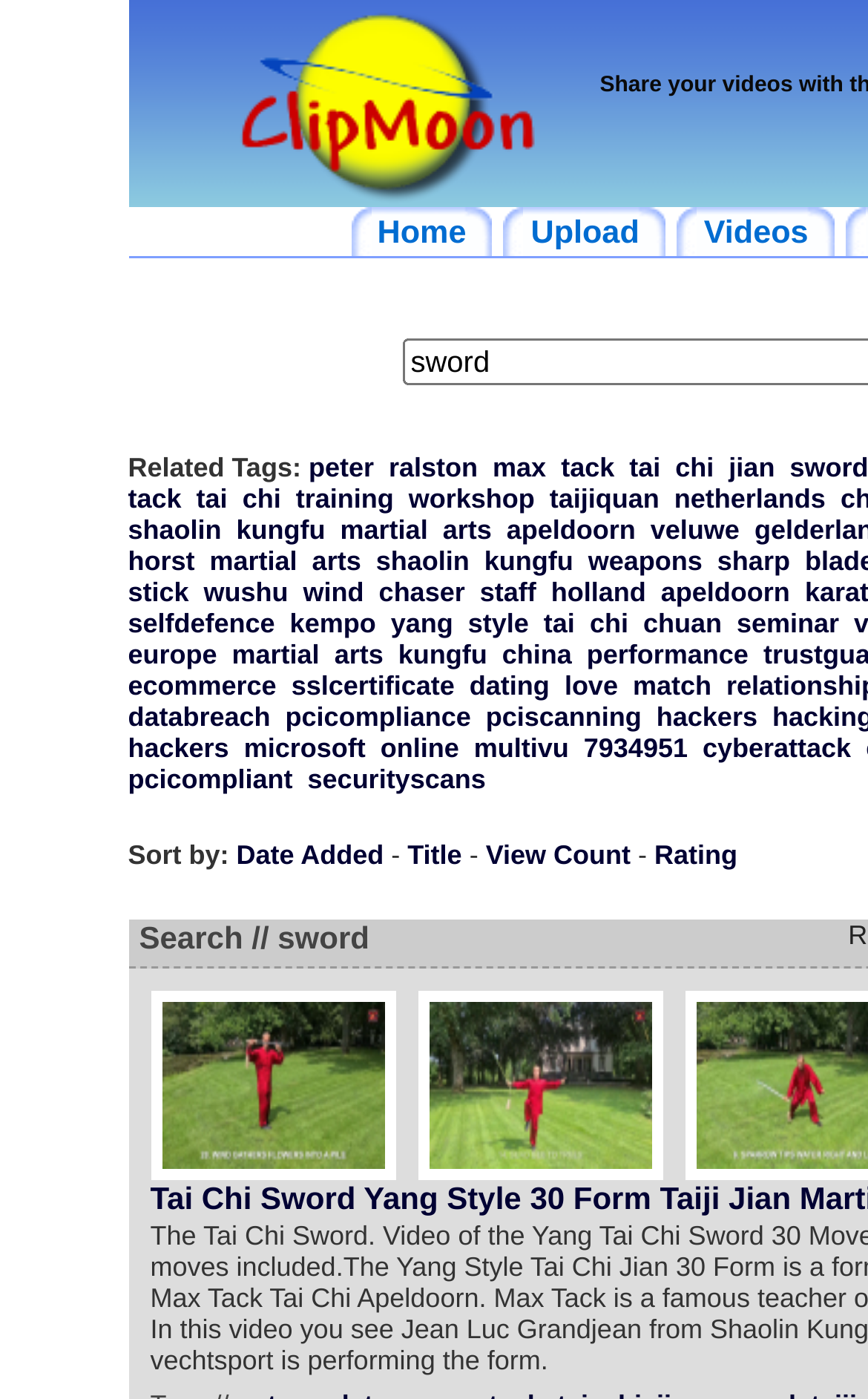Please answer the following question as detailed as possible based on the image: 
How many links are there in the second row?

By counting the links in the second row, I found that there are 8 links, including 'peter', 'ralston', 'max', 'tack', 'tai', 'chi', 'jian', and a static text element.